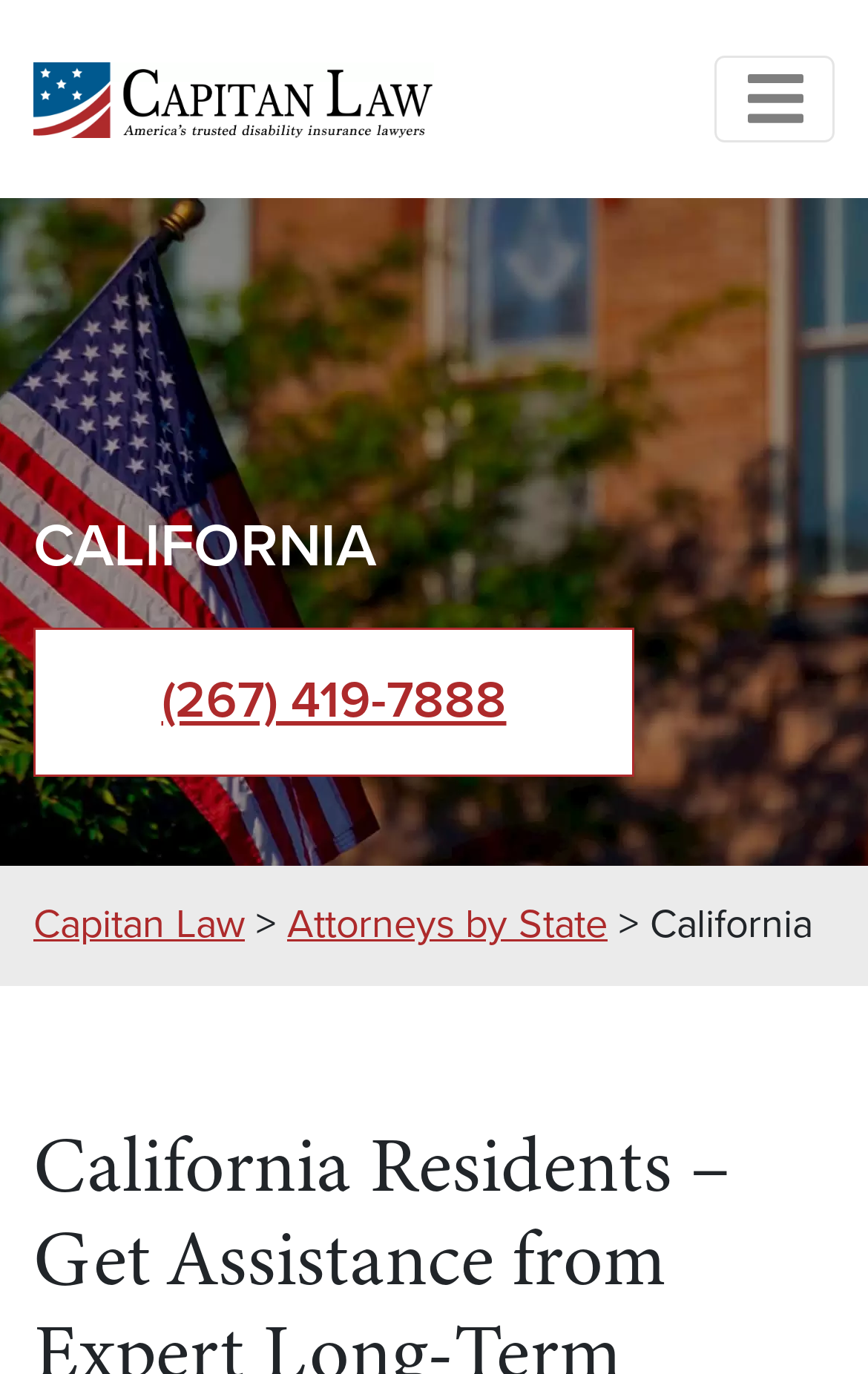What state is mentioned on the webpage?
Please provide a detailed answer to the question.

I found the state mentioned on the webpage by looking at the StaticText element with the text 'California' which has a bounding box coordinate of [0.749, 0.655, 0.936, 0.691].